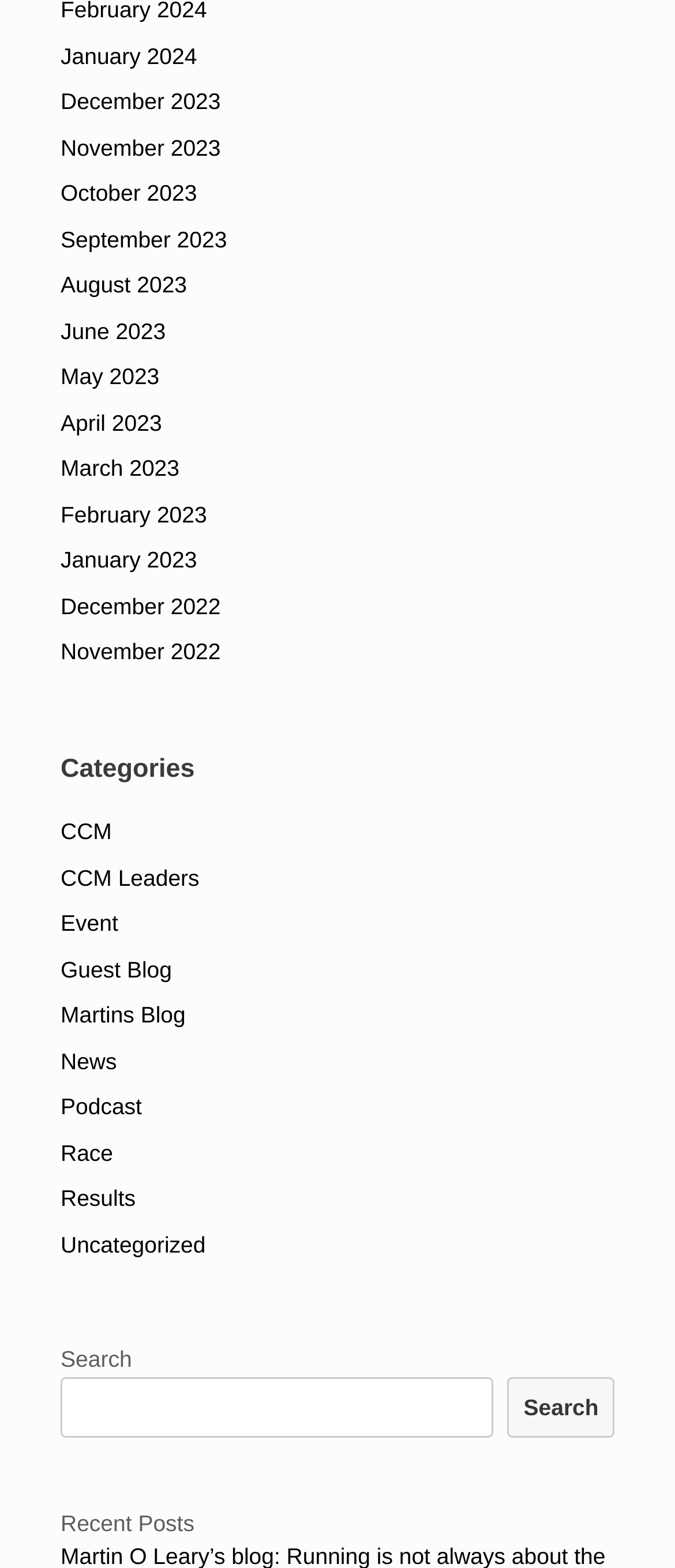Pinpoint the bounding box coordinates of the area that must be clicked to complete this instruction: "Search for a keyword".

[0.09, 0.878, 0.731, 0.917]